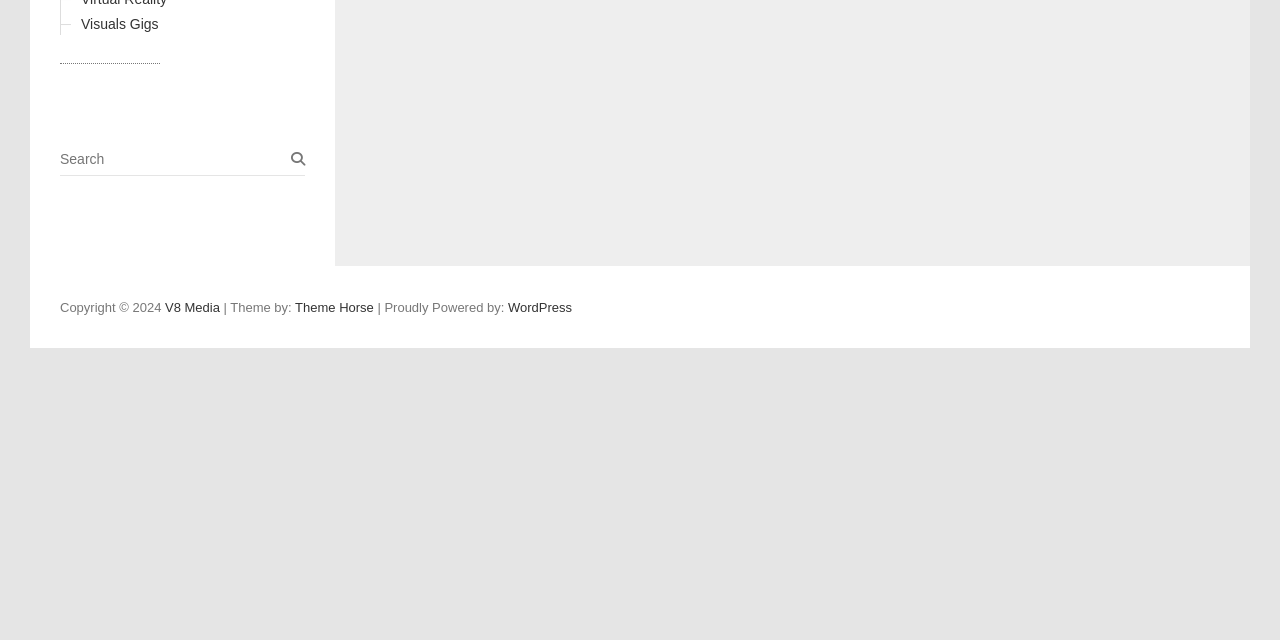Give the bounding box coordinates for this UI element: "Visuals Gigs". The coordinates should be four float numbers between 0 and 1, arranged as [left, top, right, bottom].

[0.063, 0.025, 0.124, 0.05]